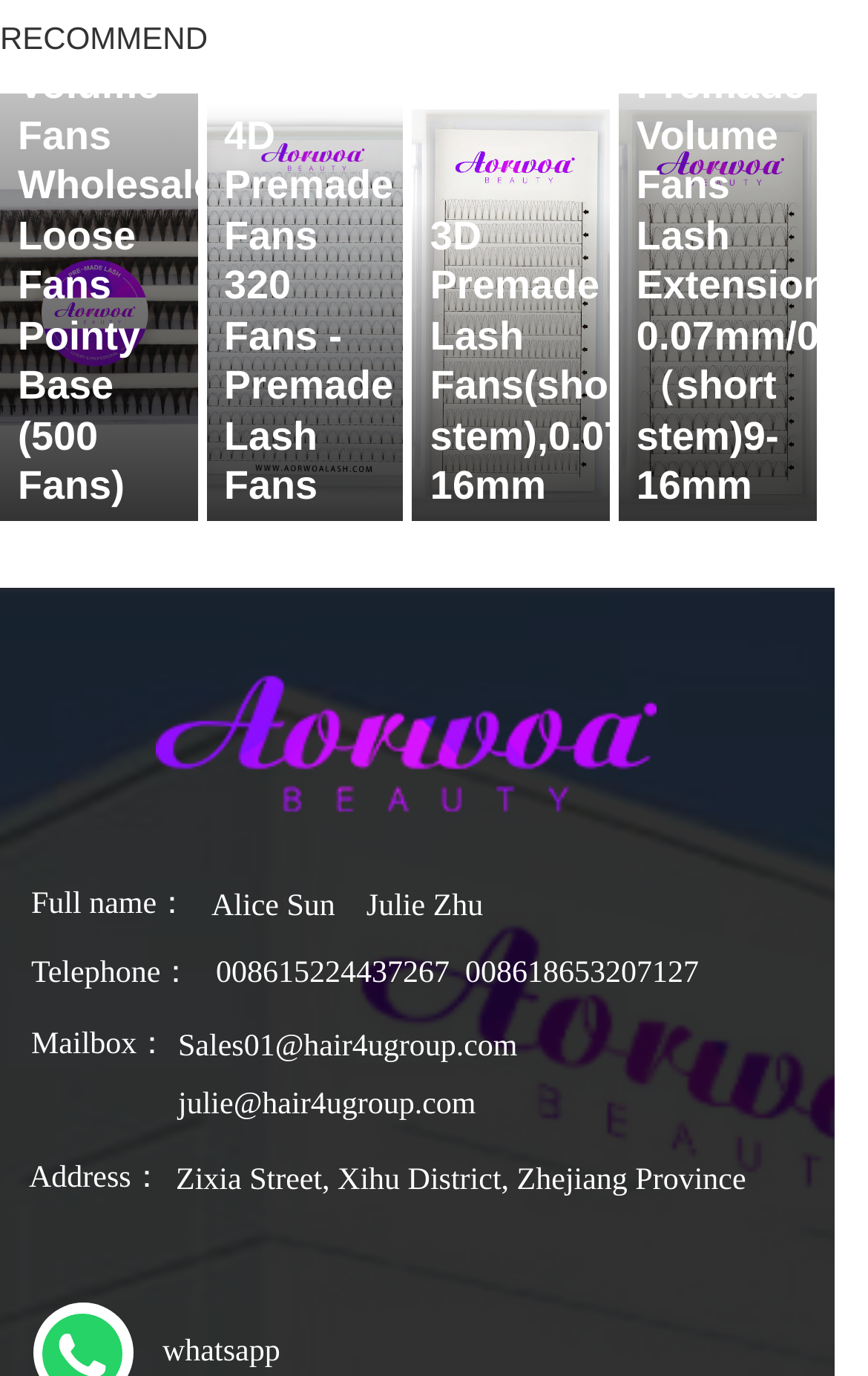How many product links are on this page?
Based on the visual details in the image, please answer the question thoroughly.

I counted the number of links with product descriptions, which are '5D Organized Premade Volume Fans Wholesale Loose Fans Pointy Base (500 Fans)', '4D Premade Fans 320 Fans -Premade Lash Fans', '3D Premade Lash Fans(short stem),0.07mm,9-16mm', and '4D Premade Volume Fans Lash Extensions 0.07mm/0.10mm（short stem)9-16mm'. There are 4 product links in total.